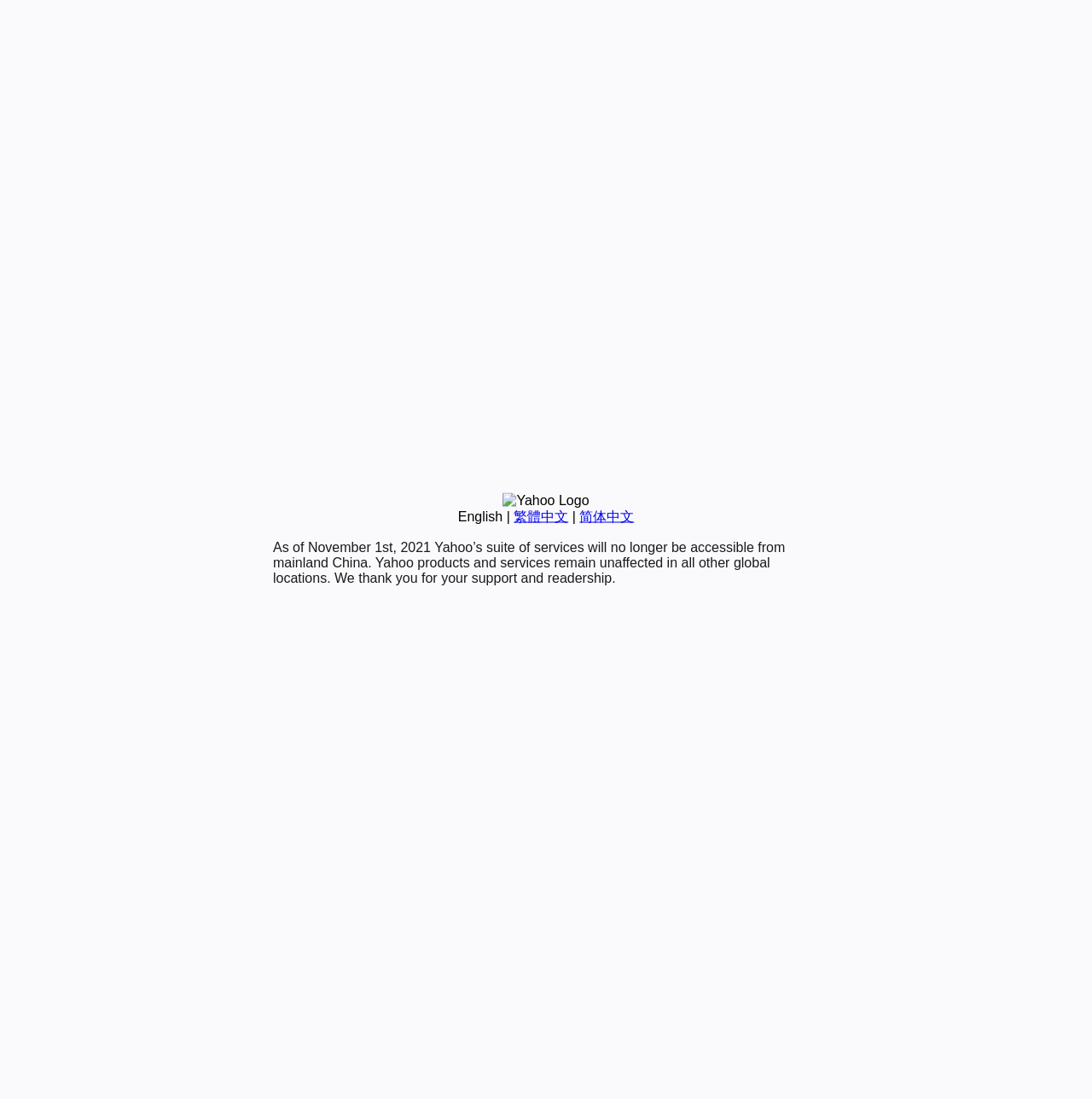Given the element description 简体中文, predict the bounding box coordinates for the UI element in the webpage screenshot. The format should be (top-left x, top-left y, bottom-right x, bottom-right y), and the values should be between 0 and 1.

[0.531, 0.463, 0.581, 0.476]